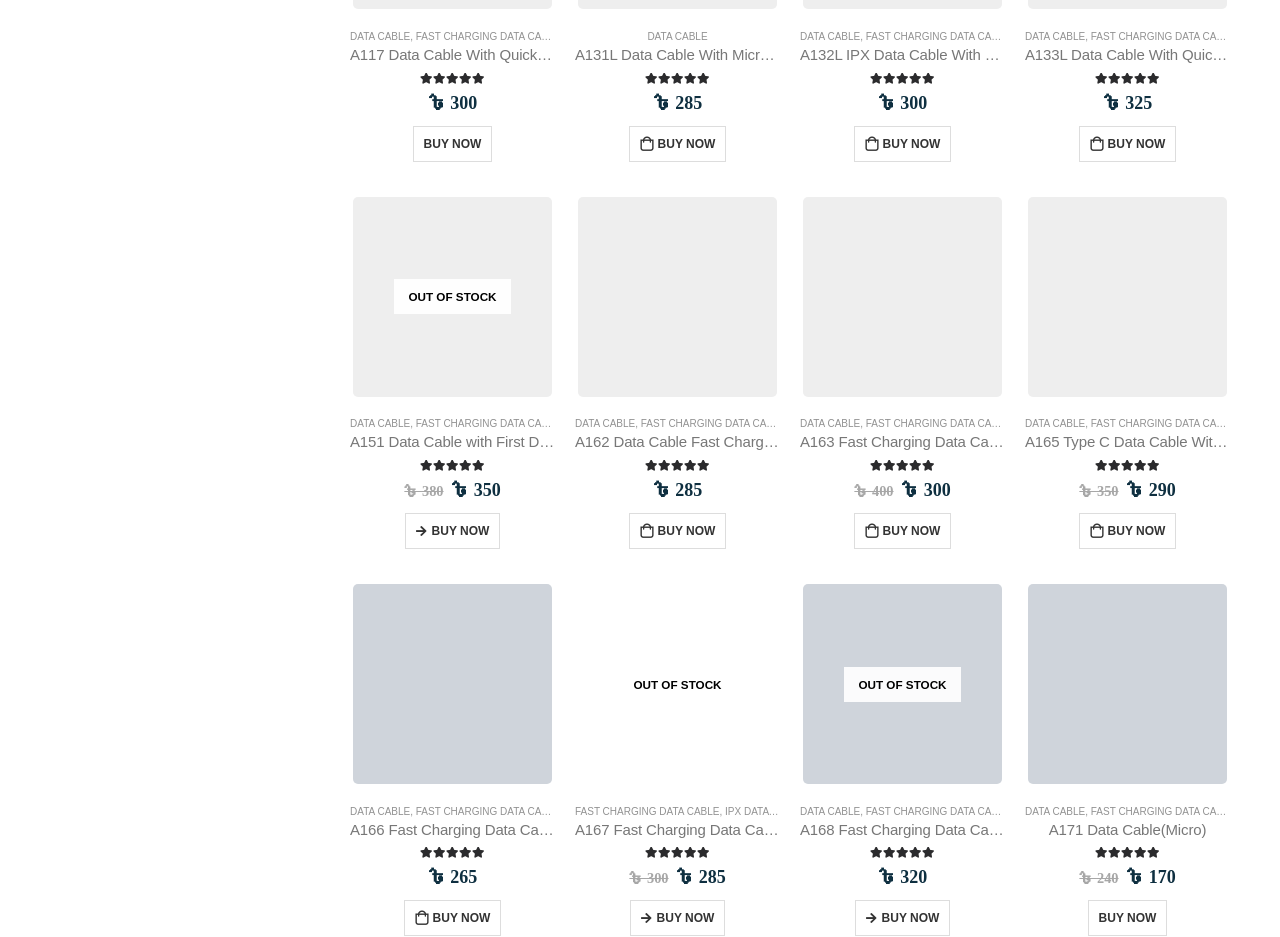Respond to the question below with a single word or phrase: What is the rating of the A117 Data Cable With Quick Charging?

5.00 out of 5